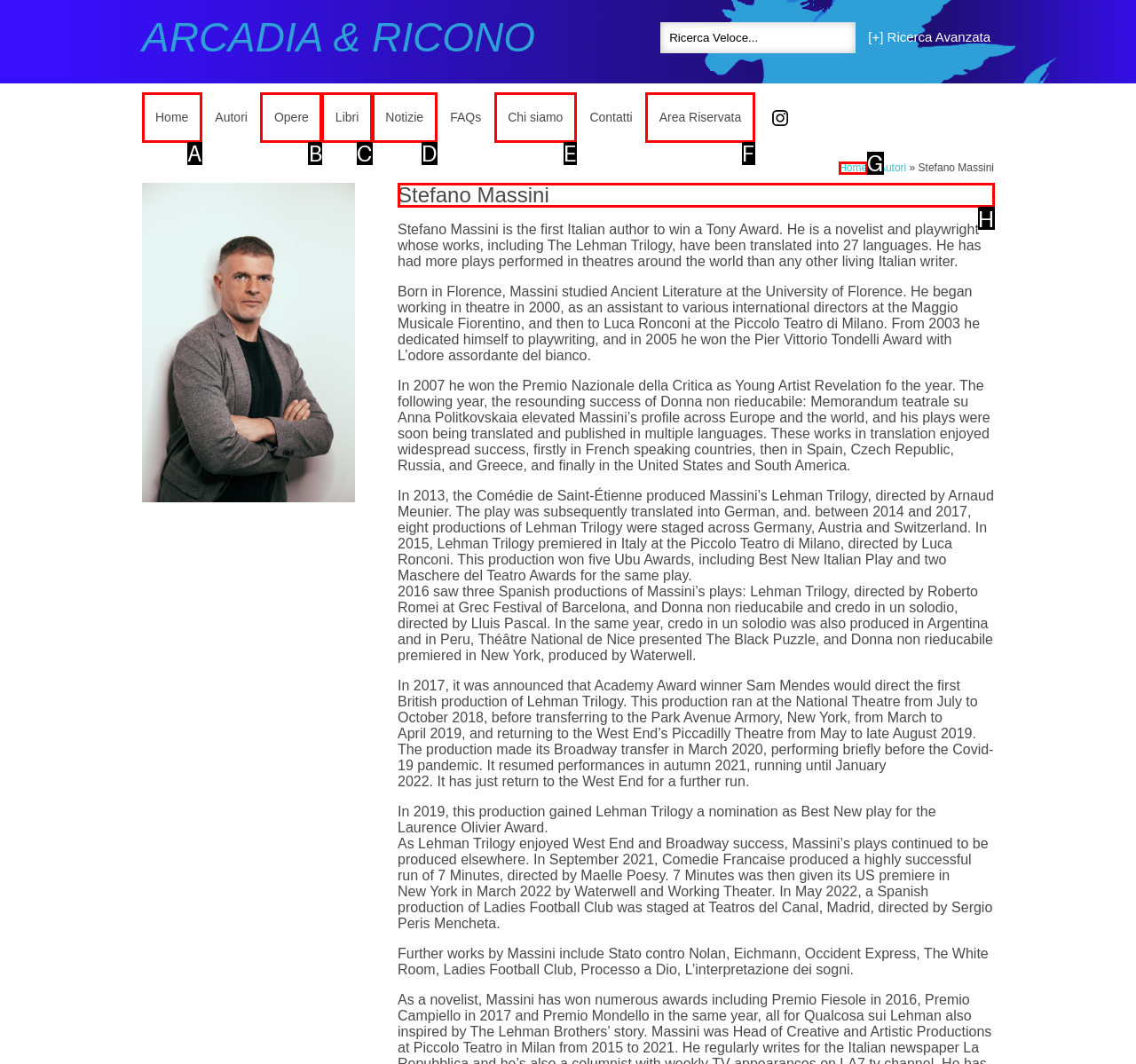Point out the option that needs to be clicked to fulfill the following instruction: Read more about Stefano Massini
Answer with the letter of the appropriate choice from the listed options.

H